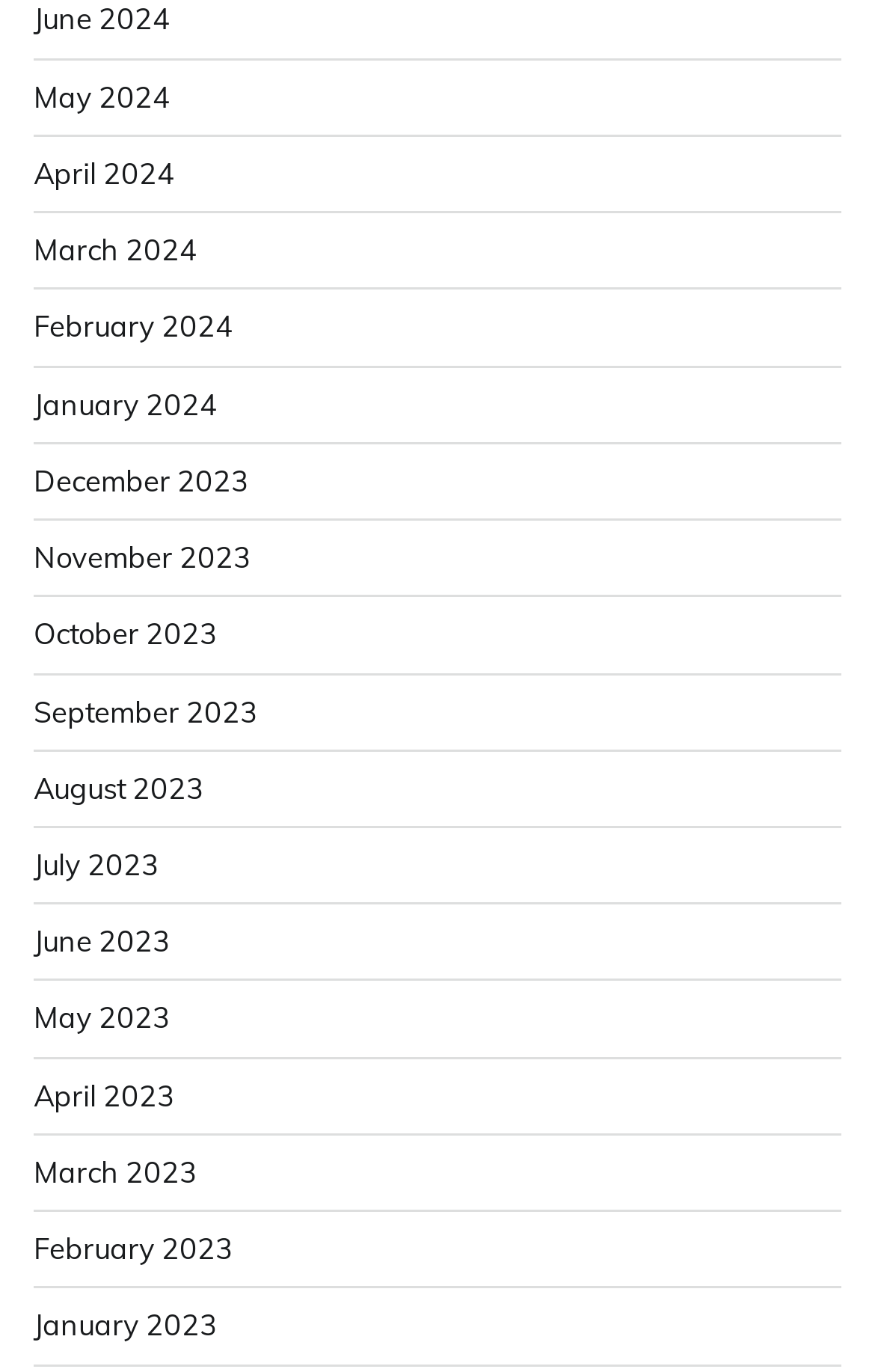Provide the bounding box coordinates for the area that should be clicked to complete the instruction: "View August 2023".

[0.038, 0.561, 0.233, 0.587]